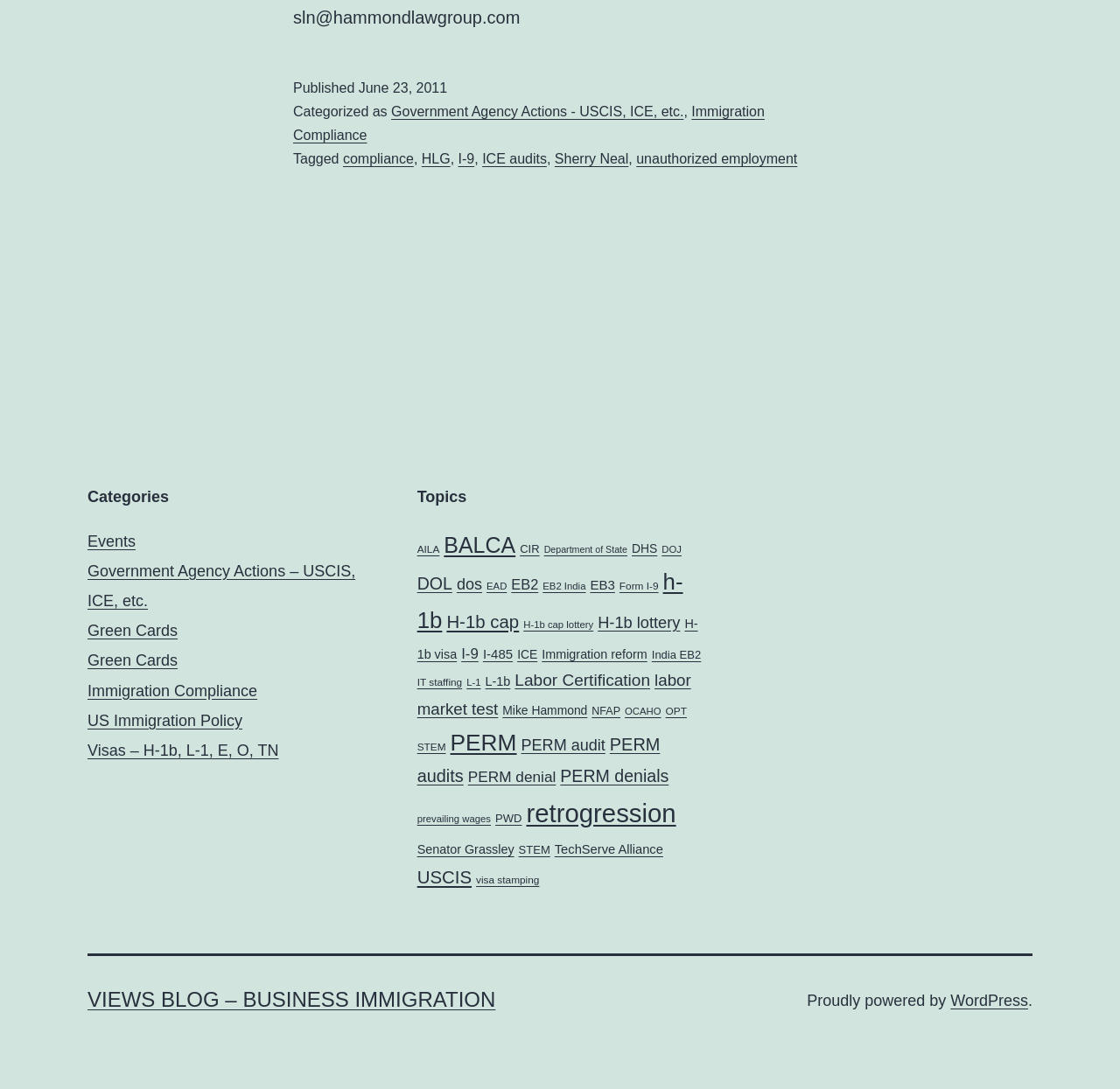What is the date of the published article?
Refer to the image and give a detailed answer to the query.

I found the date of the published article by looking at the footer section of the webpage, where it says 'Published' followed by the date 'June 23, 2011'.